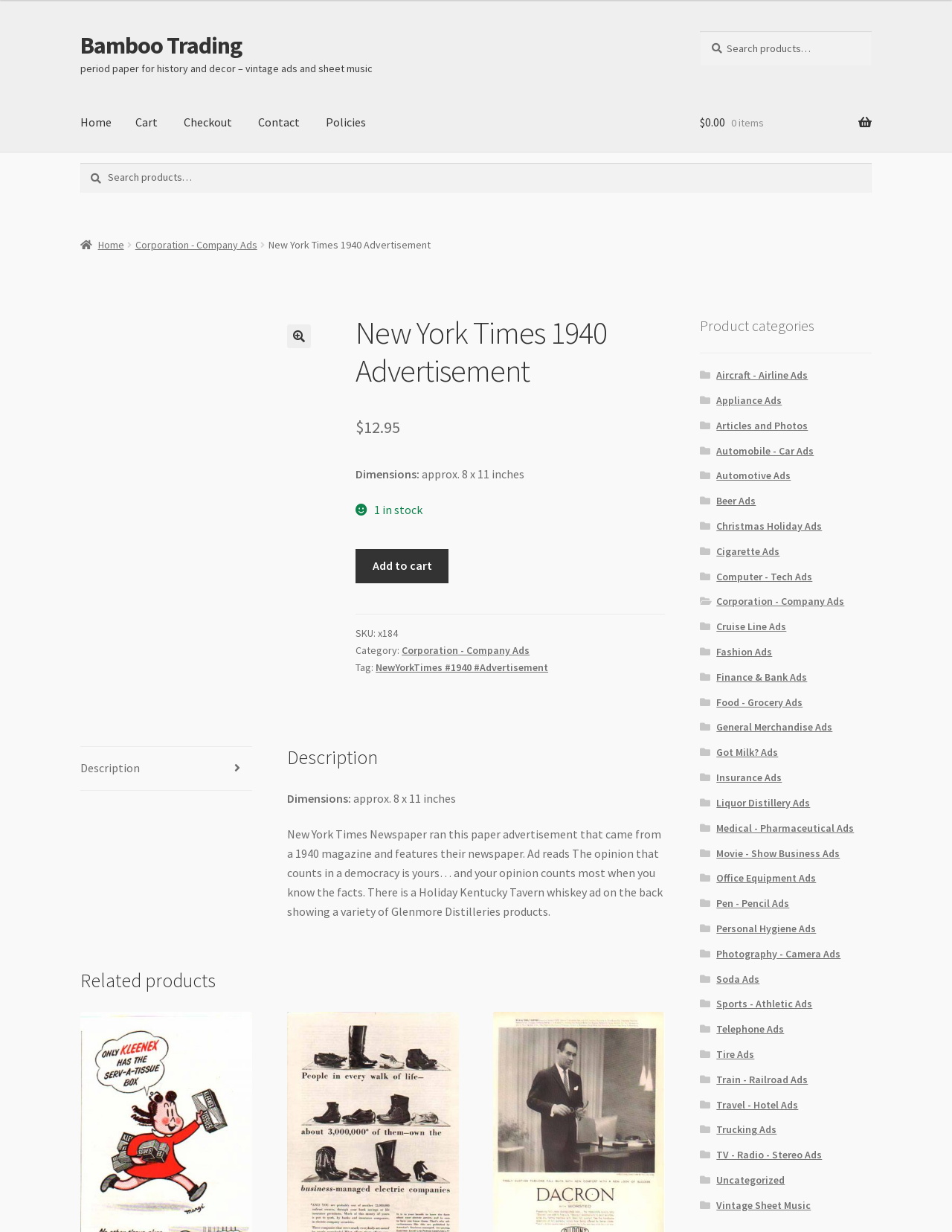Locate the bounding box coordinates of the element I should click to achieve the following instruction: "View description".

[0.084, 0.606, 0.265, 0.642]